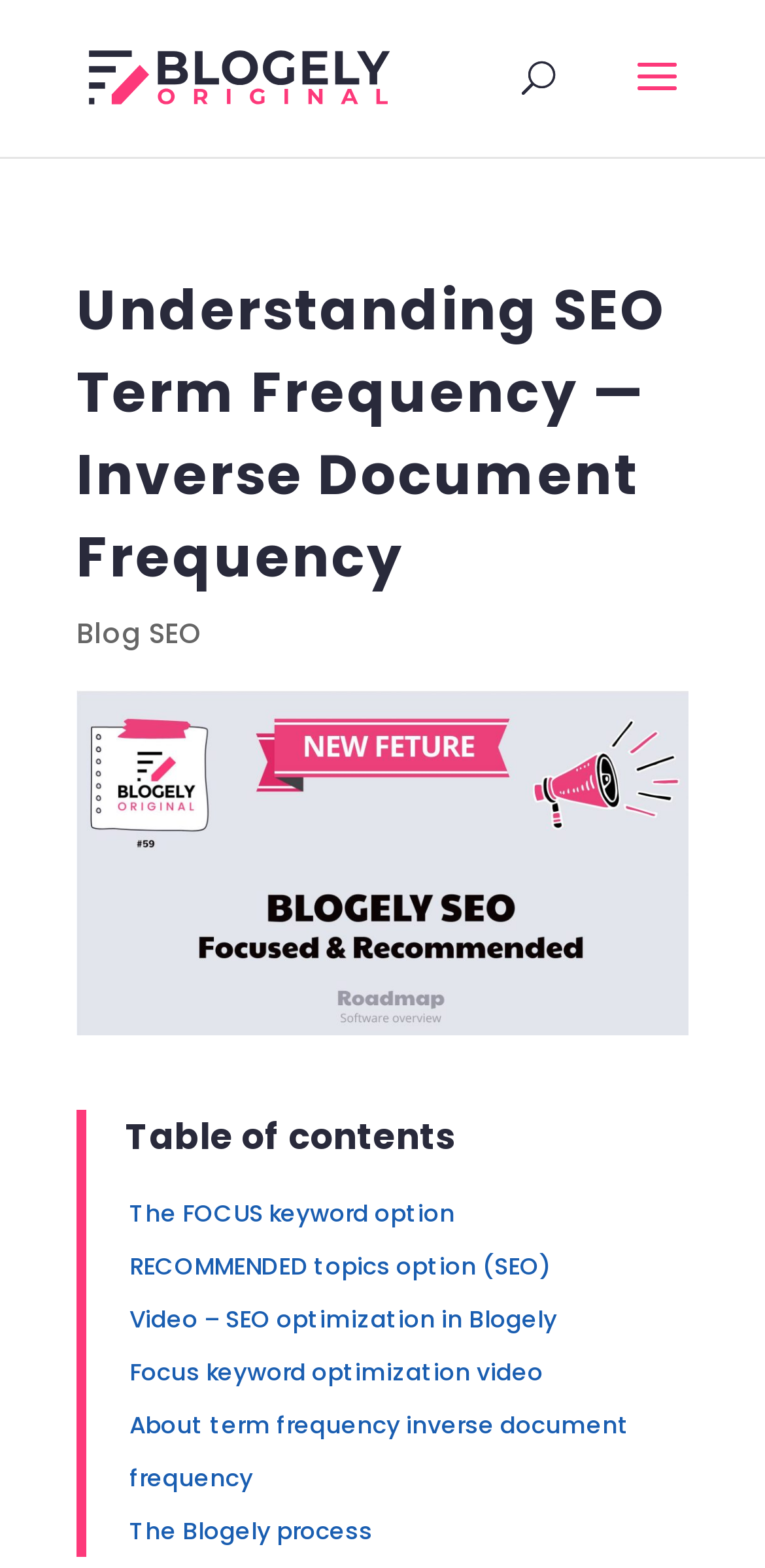What is the purpose of the FOCUS keyword option?
Answer the question with a single word or phrase, referring to the image.

Focus keyword optimization